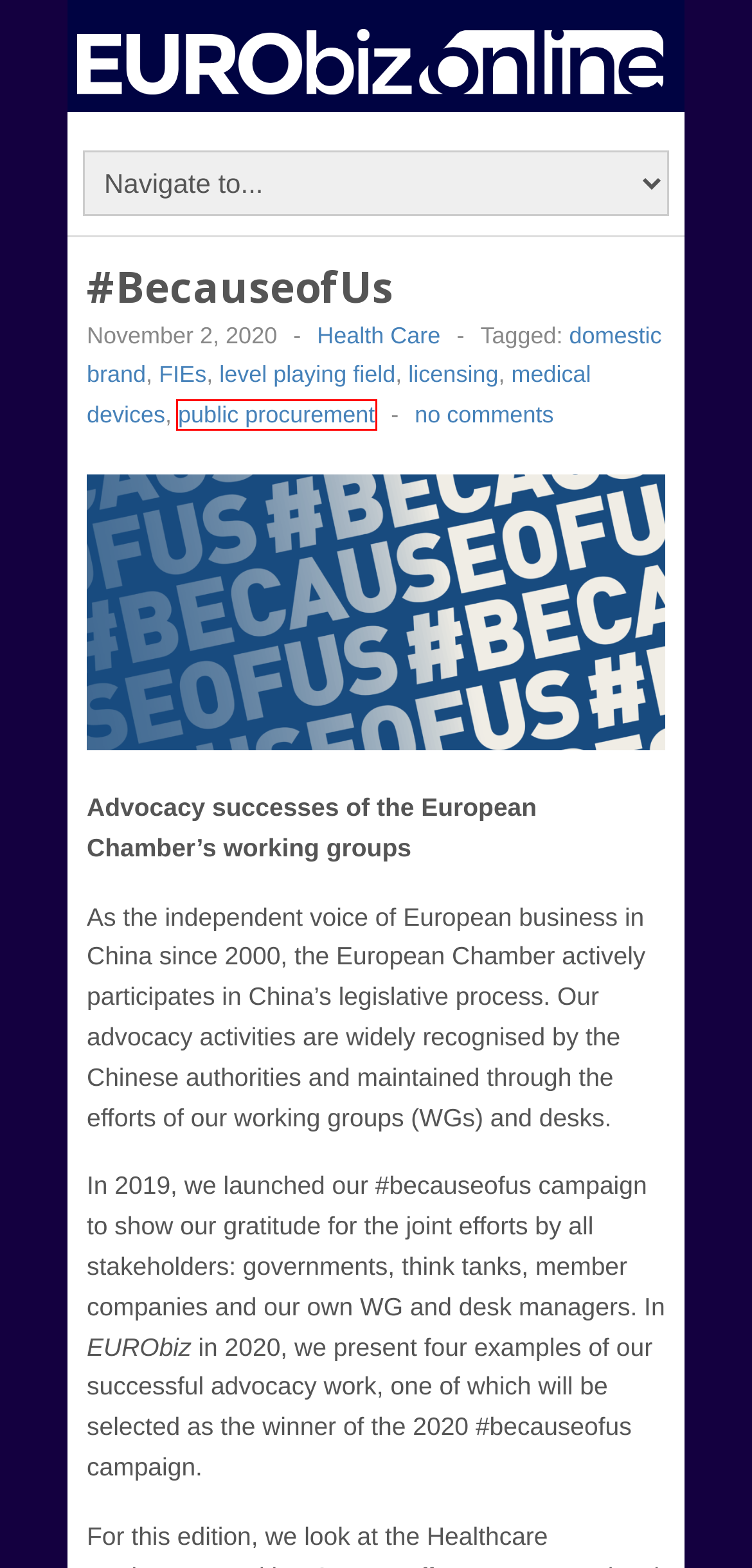You are given a screenshot of a webpage within which there is a red rectangle bounding box. Please choose the best webpage description that matches the new webpage after clicking the selected element in the bounding box. Here are the options:
A. public procurement Archives - EURObizEURObiz
B. Health Care Archives - EURObizEURObiz
C. FIEs Archives - EURObizEURObiz
D. domestic brand Archives - EURObizEURObiz
E. licensing Archives - EURObizEURObiz
F. EURObiz - The magazine for European Union businesses operating in ChinaEURObiz
G. level playing field Archives - EURObizEURObiz
H. medical devices Archives - EURObizEURObiz

A